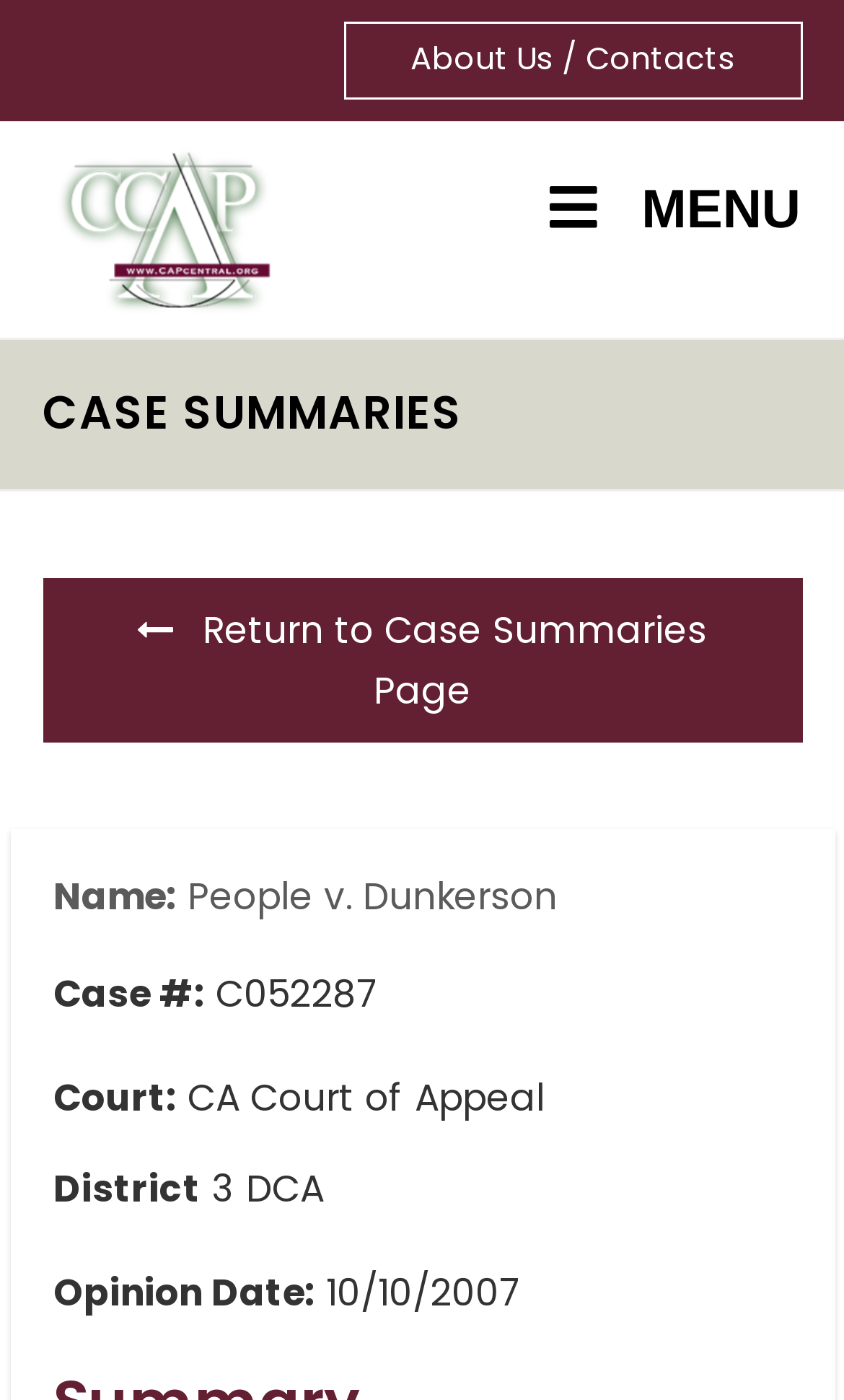Using the given description, provide the bounding box coordinates formatted as (top-left x, top-left y, bottom-right x, bottom-right y), with all values being floating point numbers between 0 and 1. Description: About Us / Contacts

[0.406, 0.015, 0.95, 0.071]